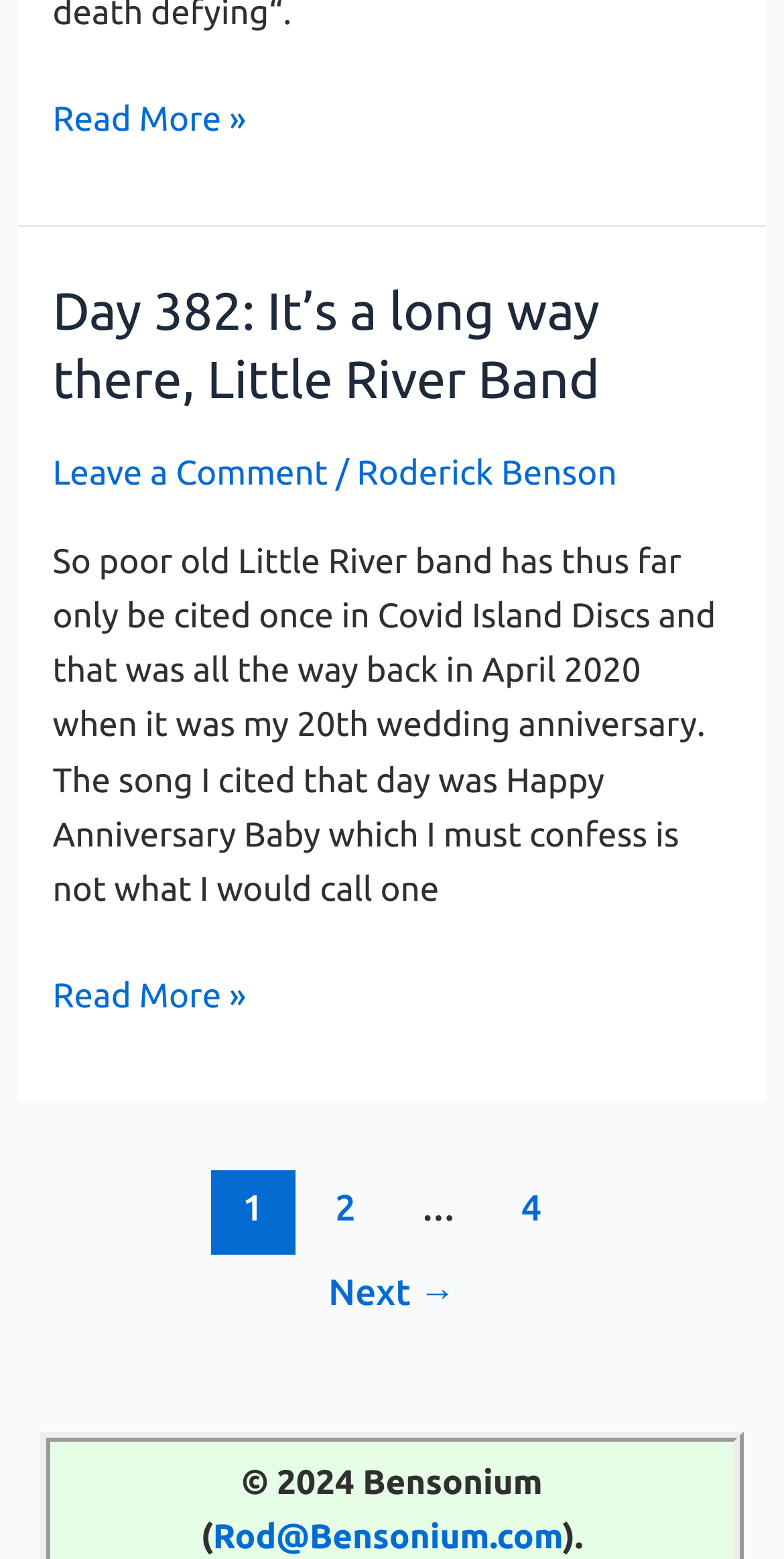Answer succinctly with a single word or phrase:
What is the copyright year of this website?

2024